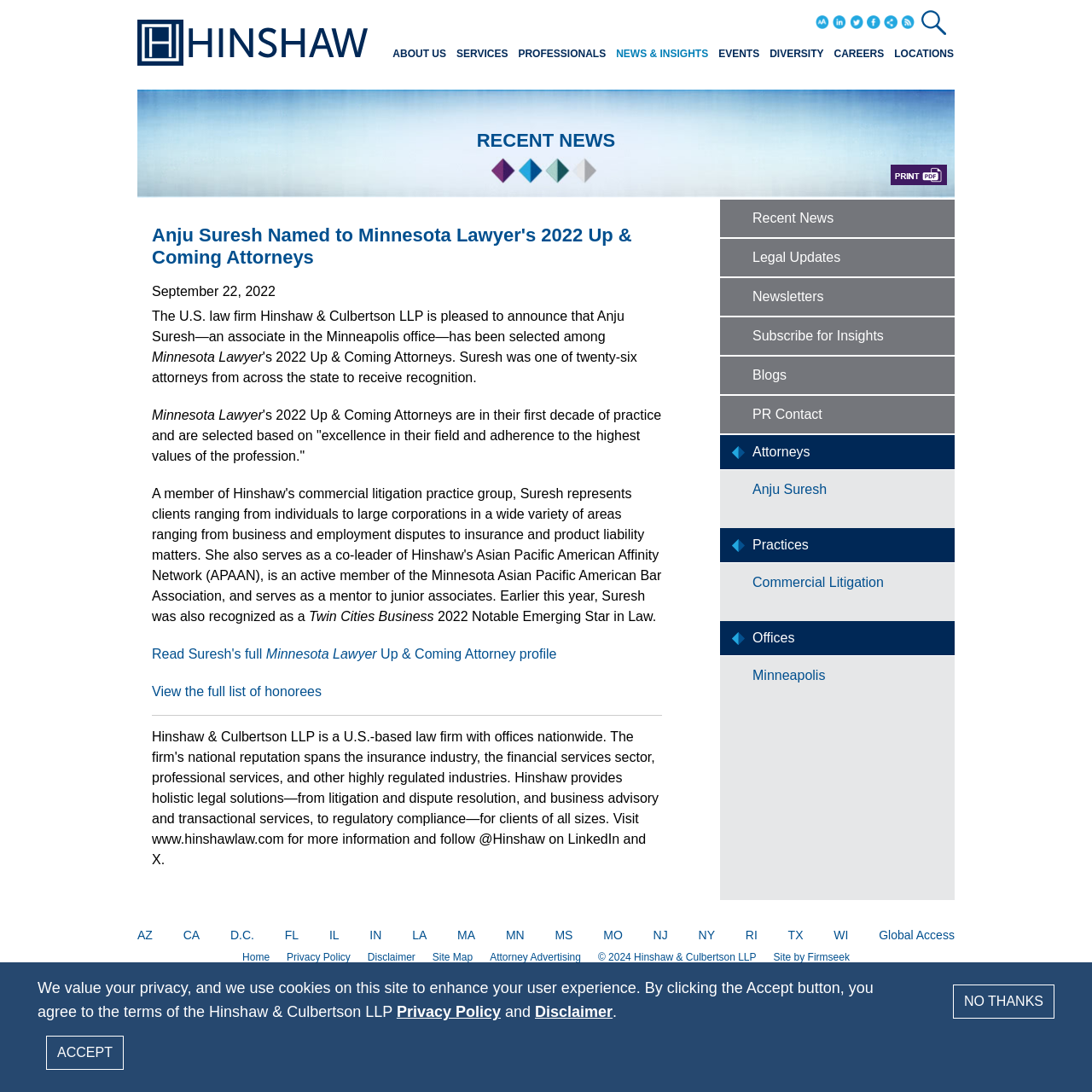Please identify the bounding box coordinates of the element's region that needs to be clicked to fulfill the following instruction: "Go to the ABOUT US page". The bounding box coordinates should consist of four float numbers between 0 and 1, i.e., [left, top, right, bottom].

[0.355, 0.038, 0.413, 0.061]